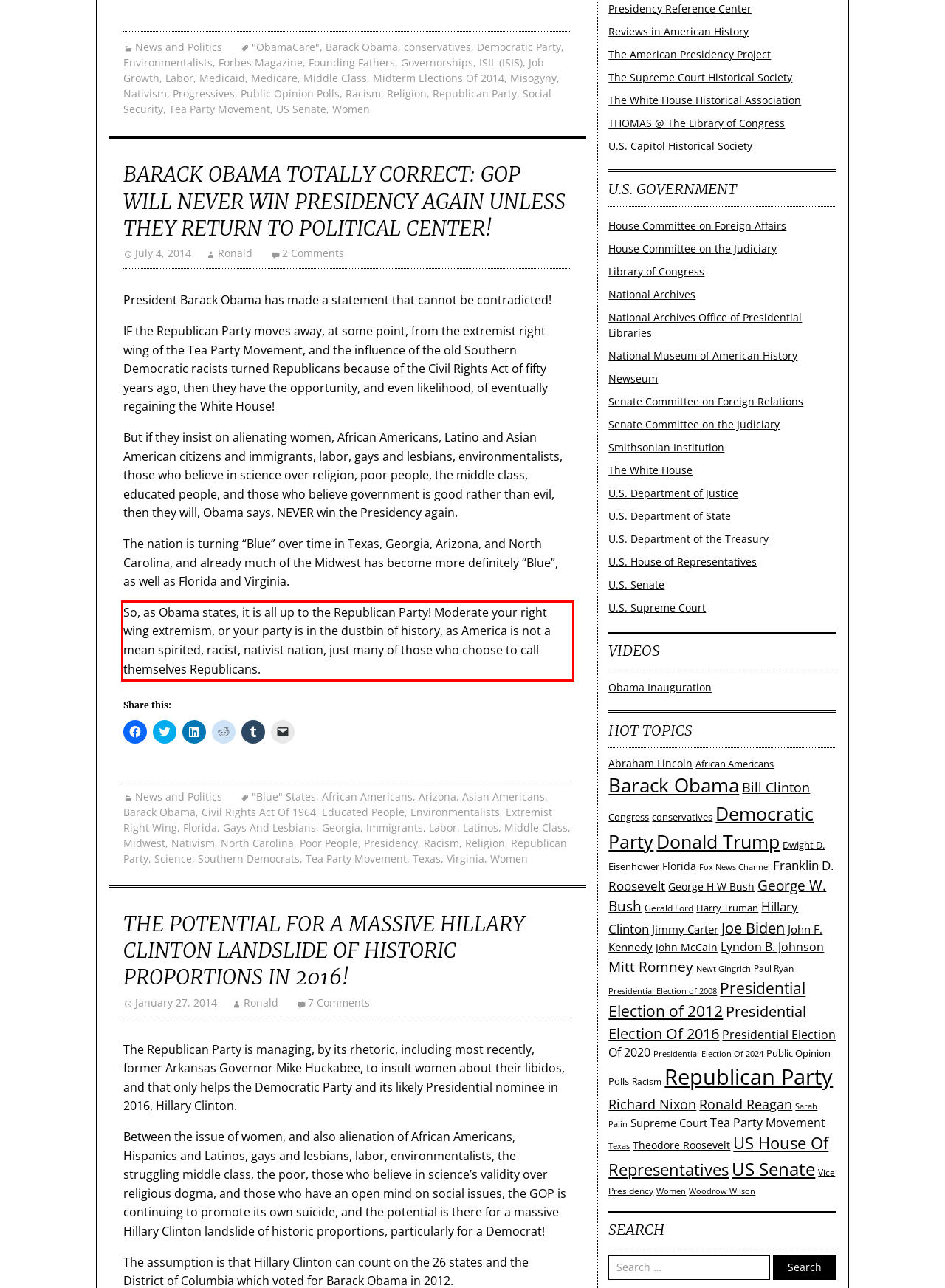Observe the screenshot of the webpage that includes a red rectangle bounding box. Conduct OCR on the content inside this red bounding box and generate the text.

So, as Obama states, it is all up to the Republican Party! Moderate your right wing extremism, or your party is in the dustbin of history, as America is not a mean spirited, racist, nativist nation, just many of those who choose to call themselves Republicans.